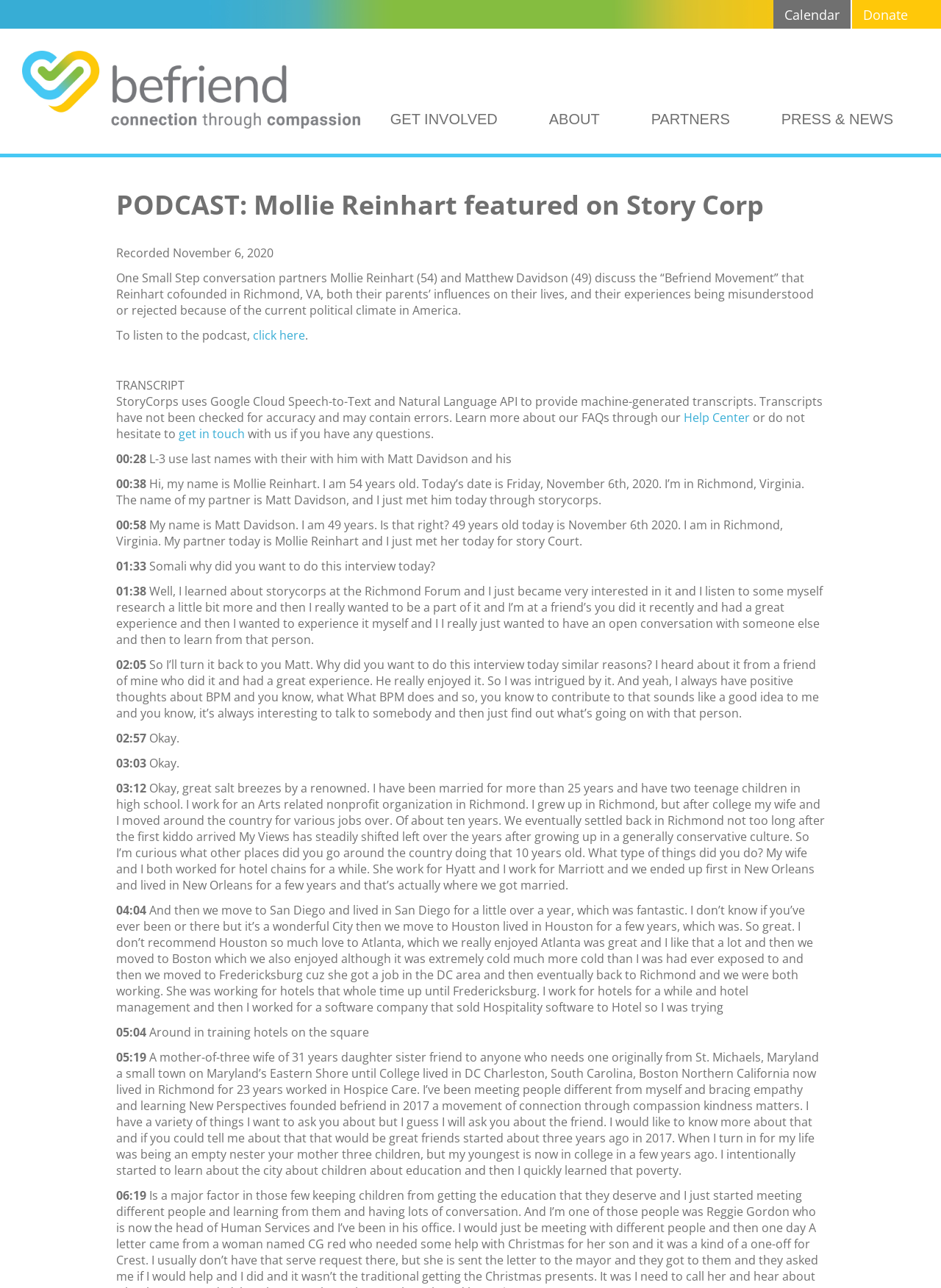What is the date of the podcast recording?
Using the image, provide a concise answer in one word or a short phrase.

November 6, 2020